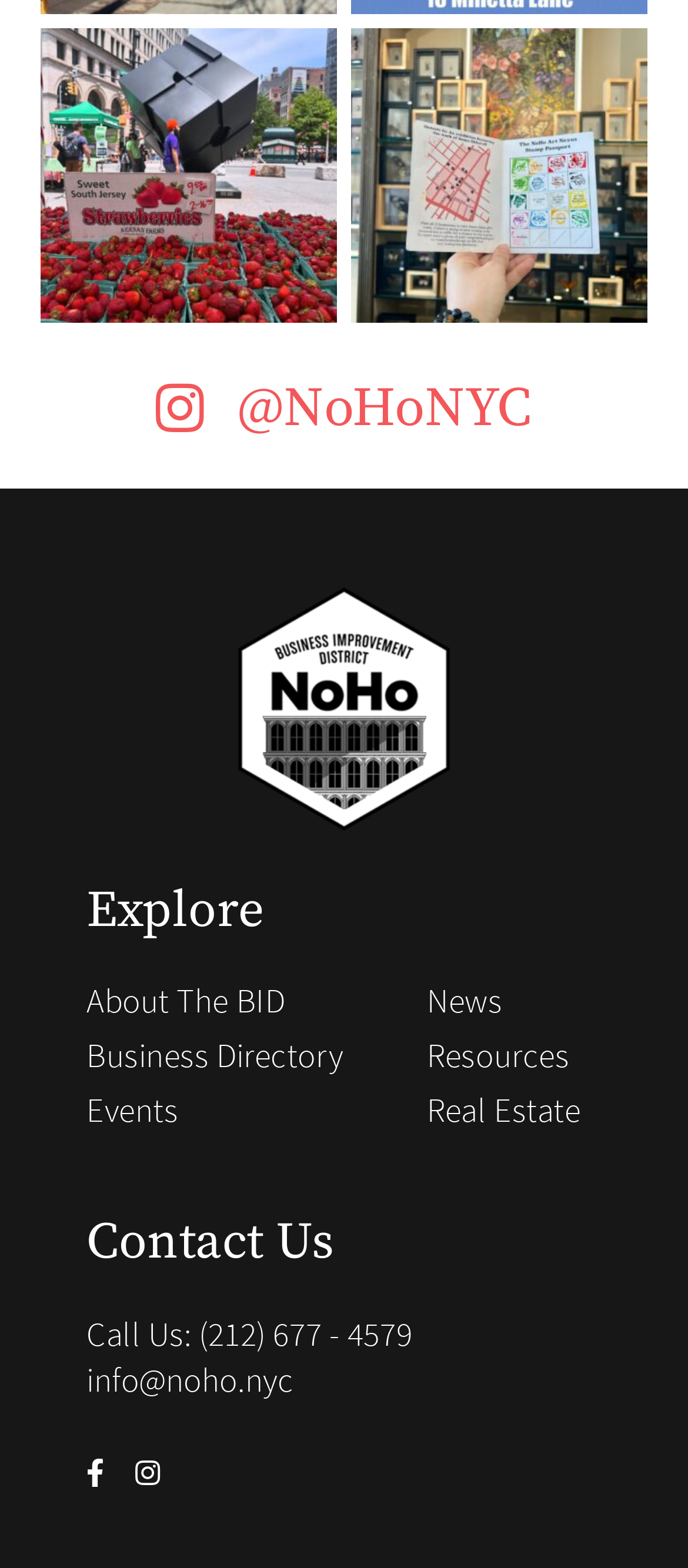Please identify the bounding box coordinates of the clickable area that will allow you to execute the instruction: "Contact us by phone".

[0.289, 0.837, 0.599, 0.864]